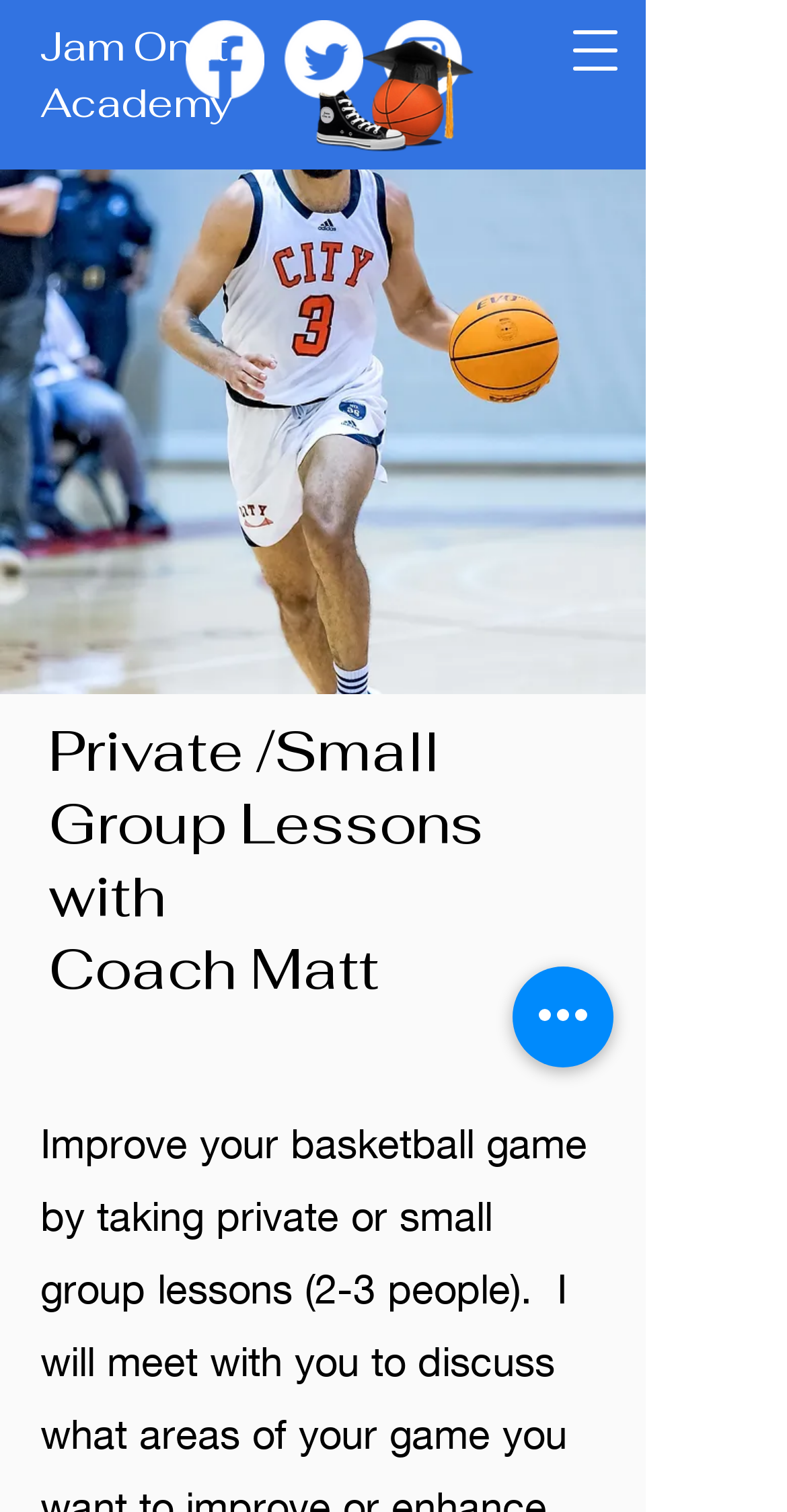Identify the main heading from the webpage and provide its text content.

Private /Small
Group Lessons with
Coach Matt